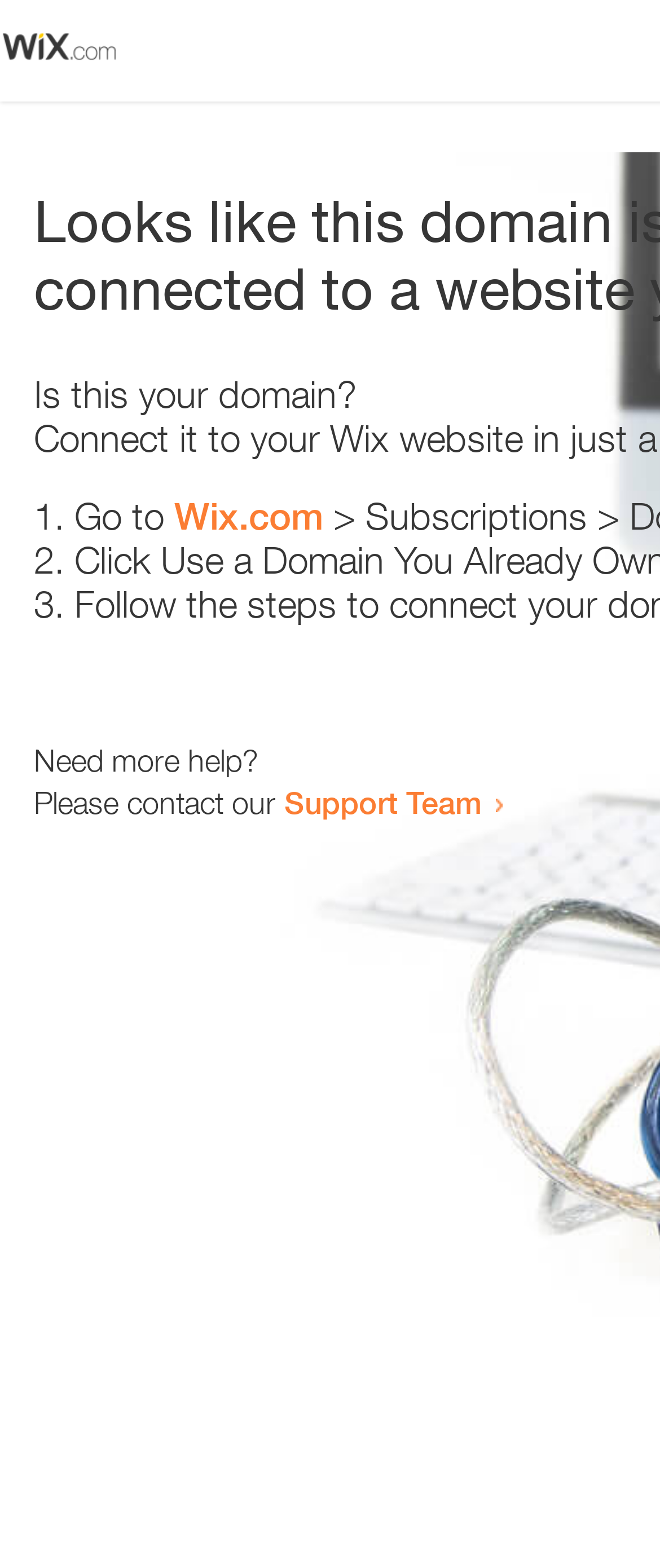What is the link text below the second list marker?
Using the image as a reference, answer with just one word or a short phrase.

Wix.com